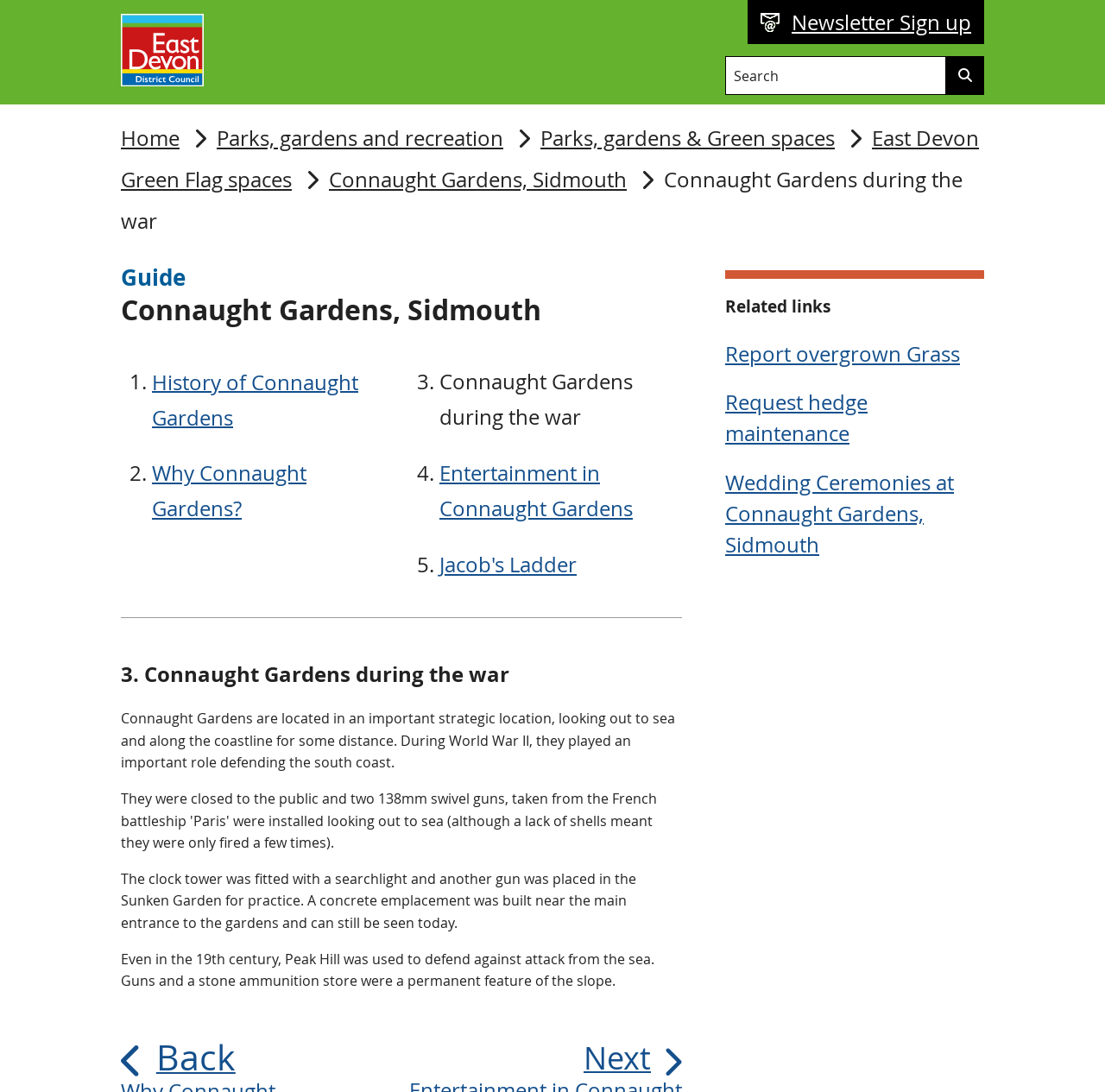What is the name of the hill used to defend against attack from the sea?
Based on the image, answer the question in a detailed manner.

The answer can be found in the main content section of the webpage, which states that 'Even in the 19th century, Peak Hill was used to defend against attack from the sea'.